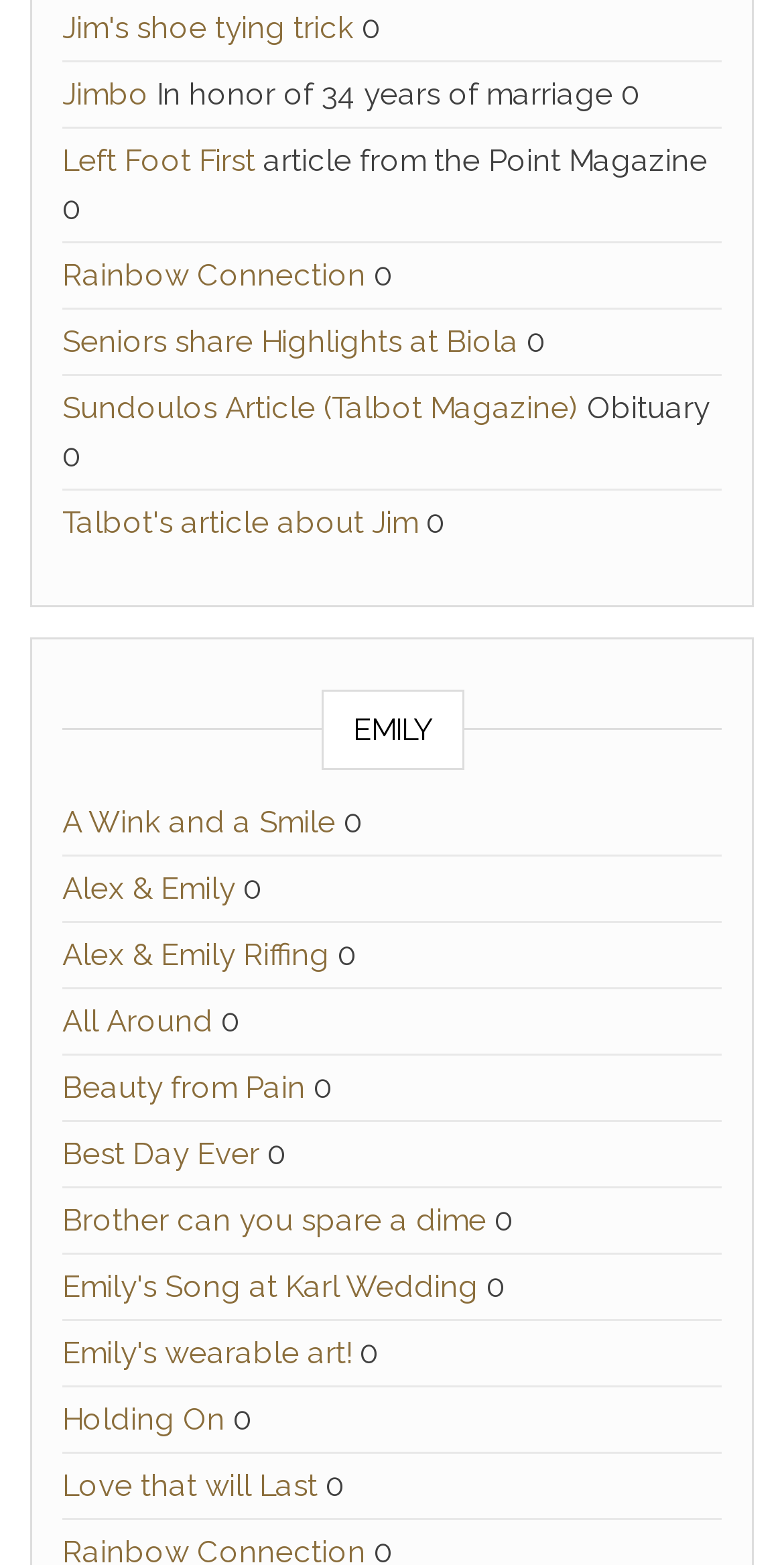Bounding box coordinates are given in the format (top-left x, top-left y, bottom-right x, bottom-right y). All values should be floating point numbers between 0 and 1. Provide the bounding box coordinate for the UI element described as: Beauty from Pain

[0.079, 0.684, 0.39, 0.707]